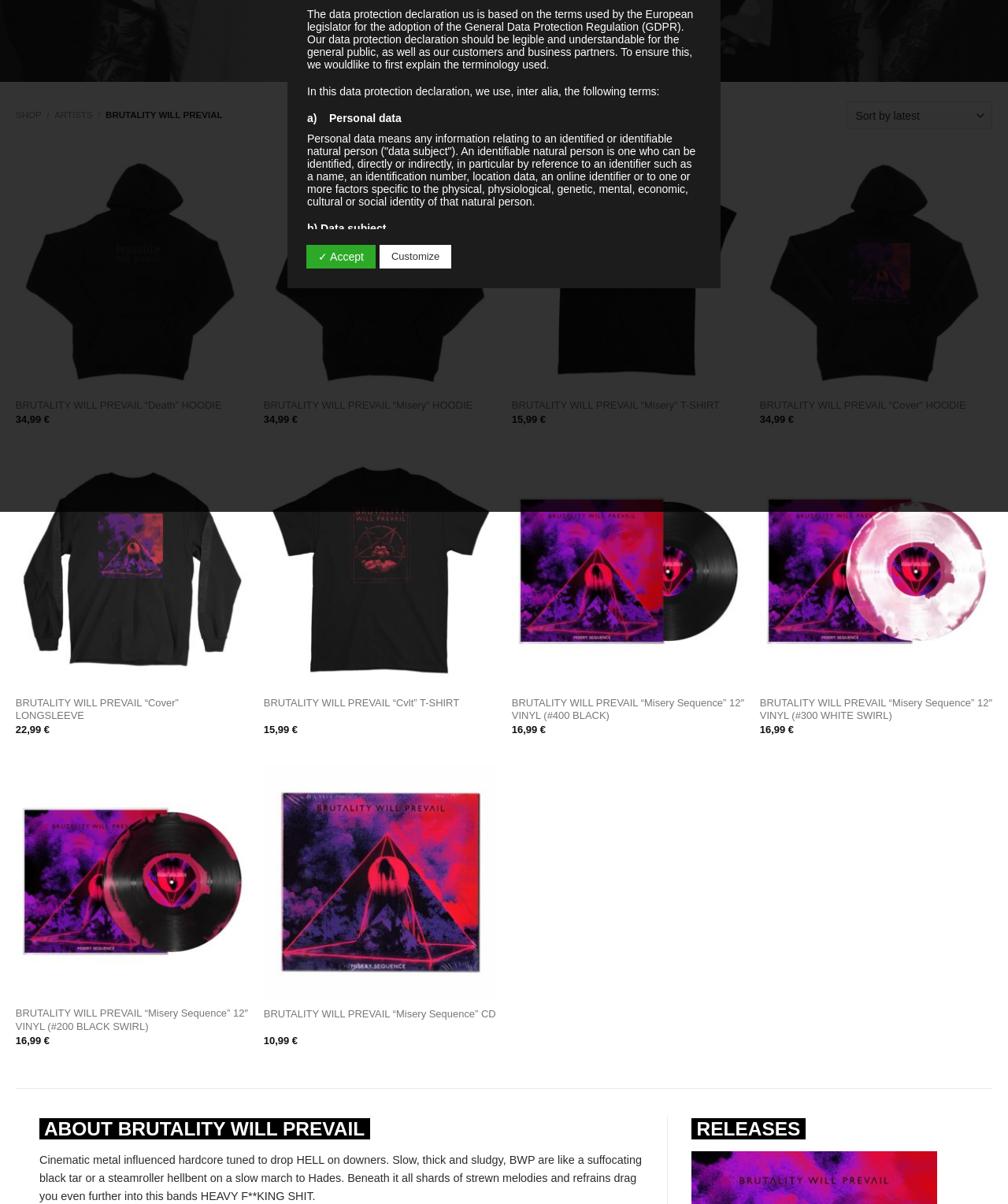Extract the bounding box coordinates for the HTML element that matches this description: "✓ Accept". The coordinates should be four float numbers between 0 and 1, i.e., [left, top, right, bottom].

[0.304, 0.203, 0.373, 0.223]